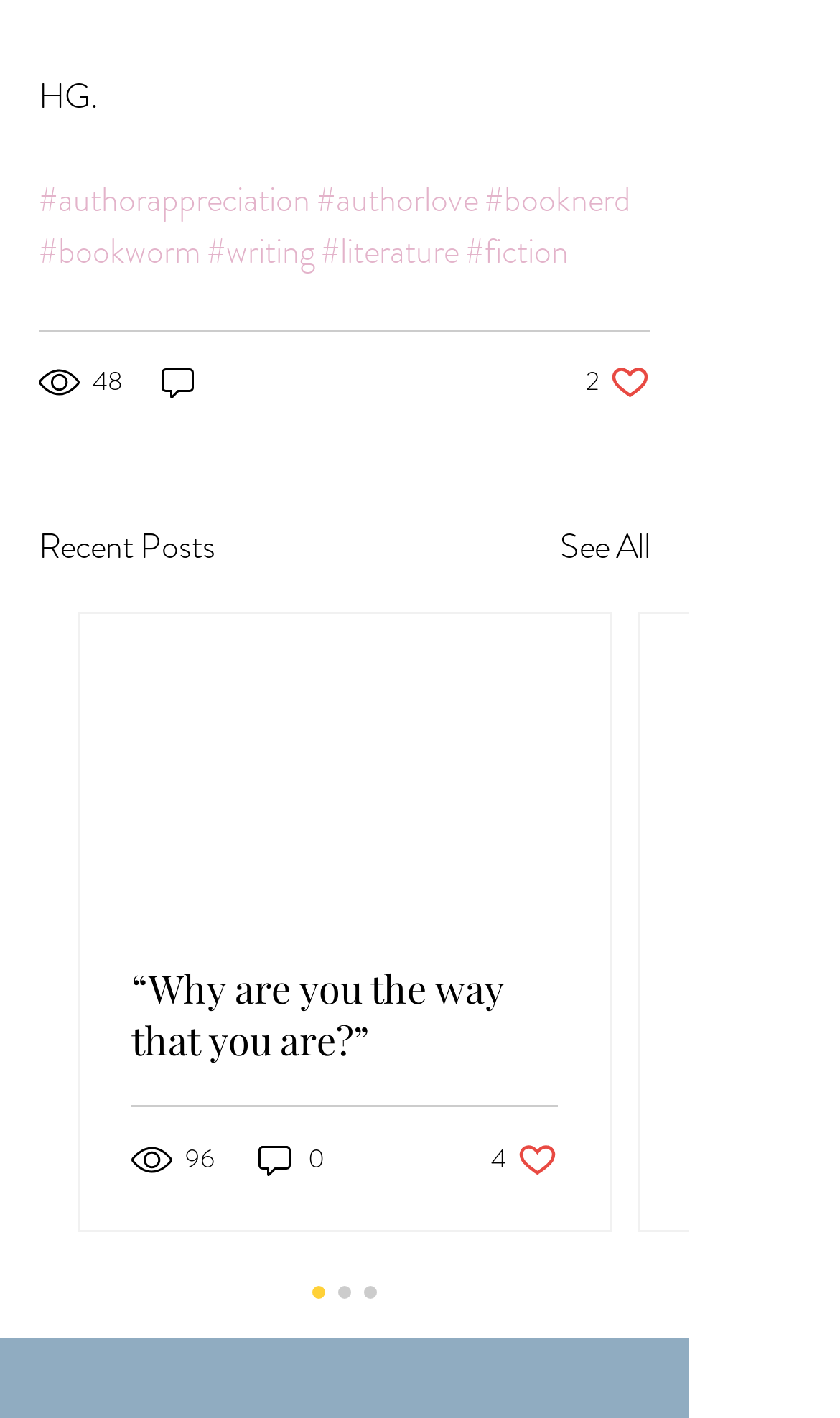Could you determine the bounding box coordinates of the clickable element to complete the instruction: "Like the post"? Provide the coordinates as four float numbers between 0 and 1, i.e., [left, top, right, bottom].

[0.697, 0.255, 0.774, 0.284]